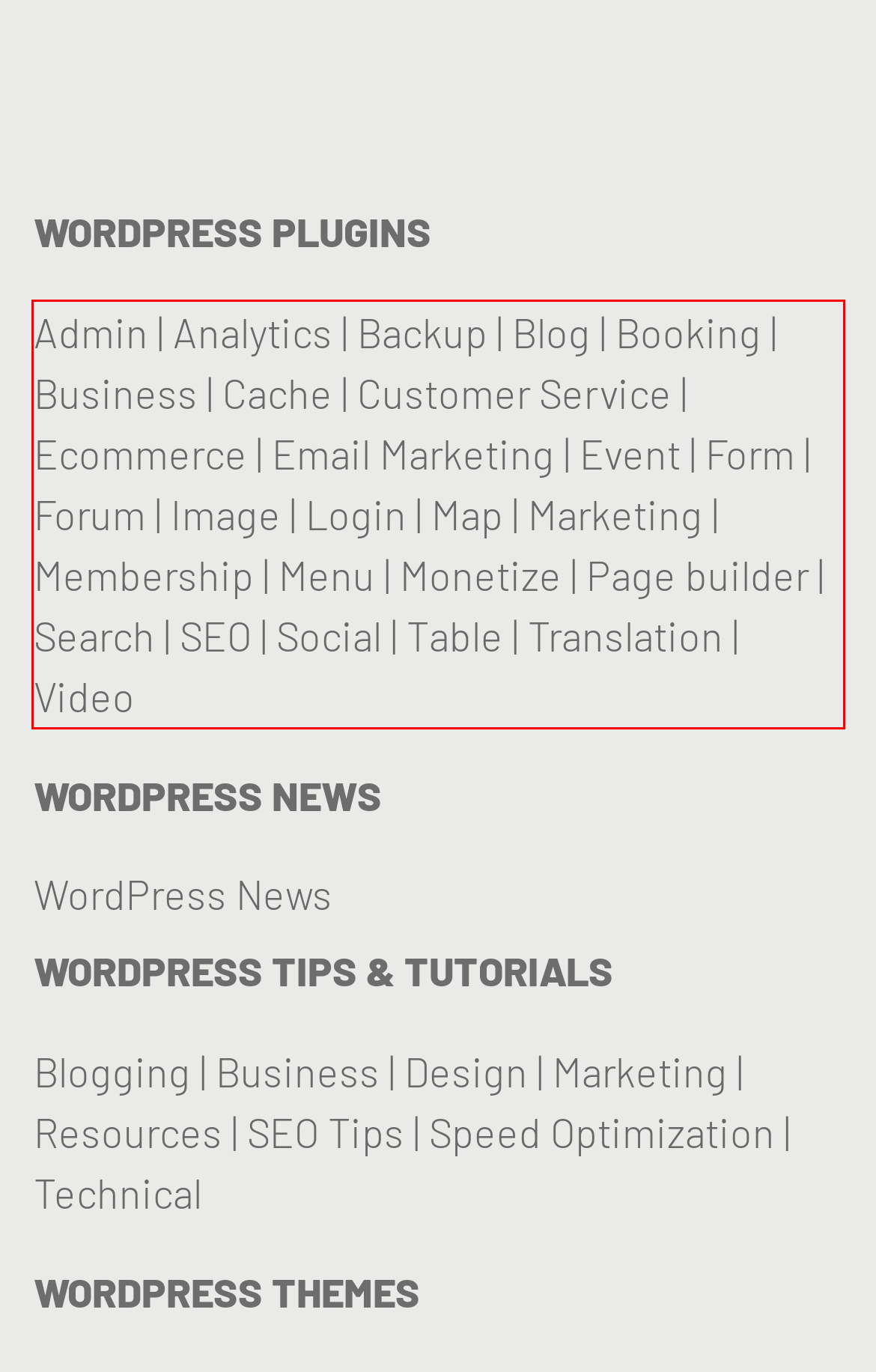You are provided with a screenshot of a webpage that includes a UI element enclosed in a red rectangle. Extract the text content inside this red rectangle.

Admin | Analytics | Backup | Blog | Booking | Business | Cache | Customer Service | Ecommerce | Email Marketing | Event | Form | Forum | Image | Login | Map | Marketing | Membership | Menu | Monetize | Page builder | Search | SEO | Social | Table | Translation | Video